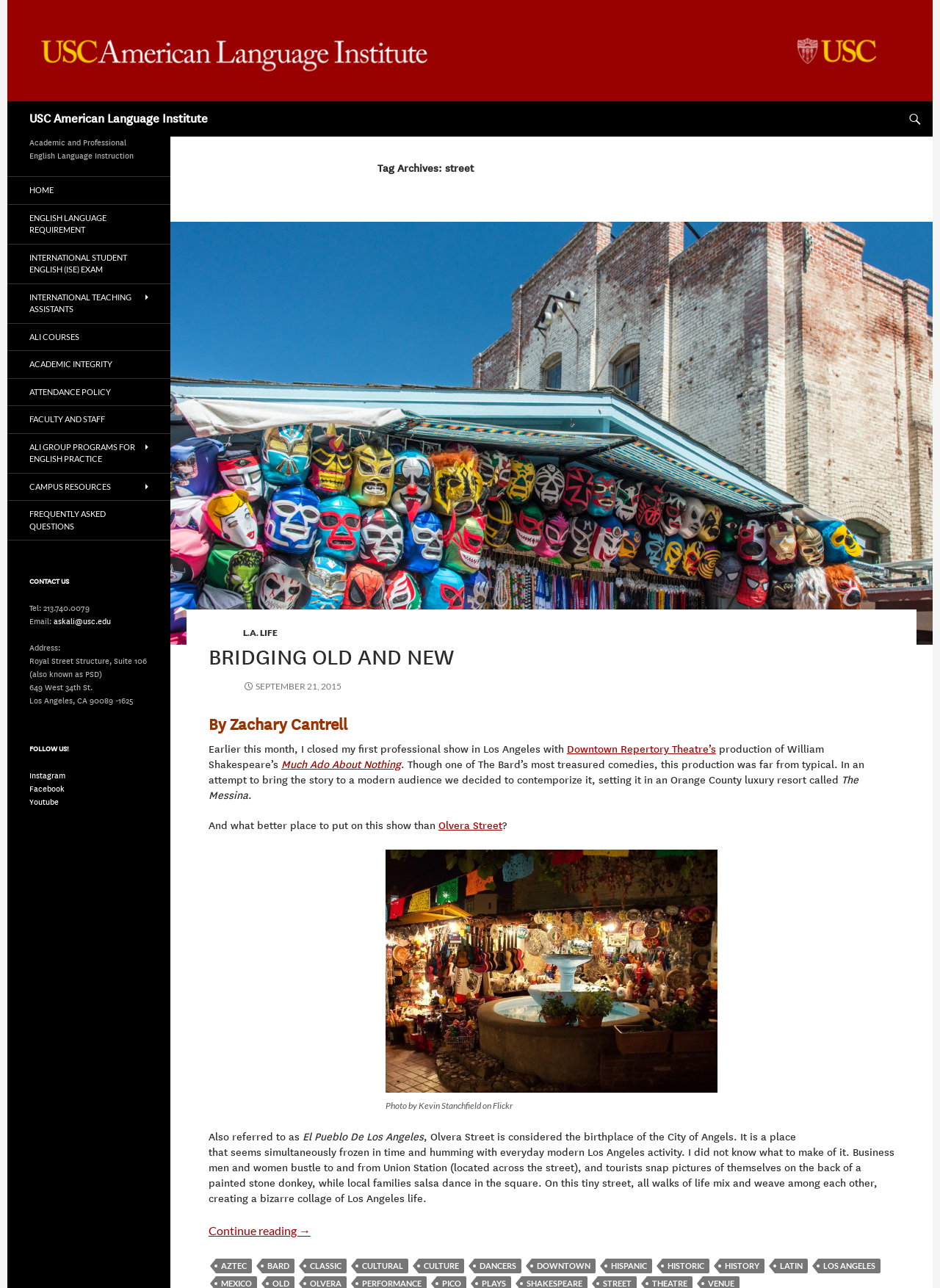What is the name of the institute?
Look at the screenshot and respond with one word or a short phrase.

USC American Language Institute